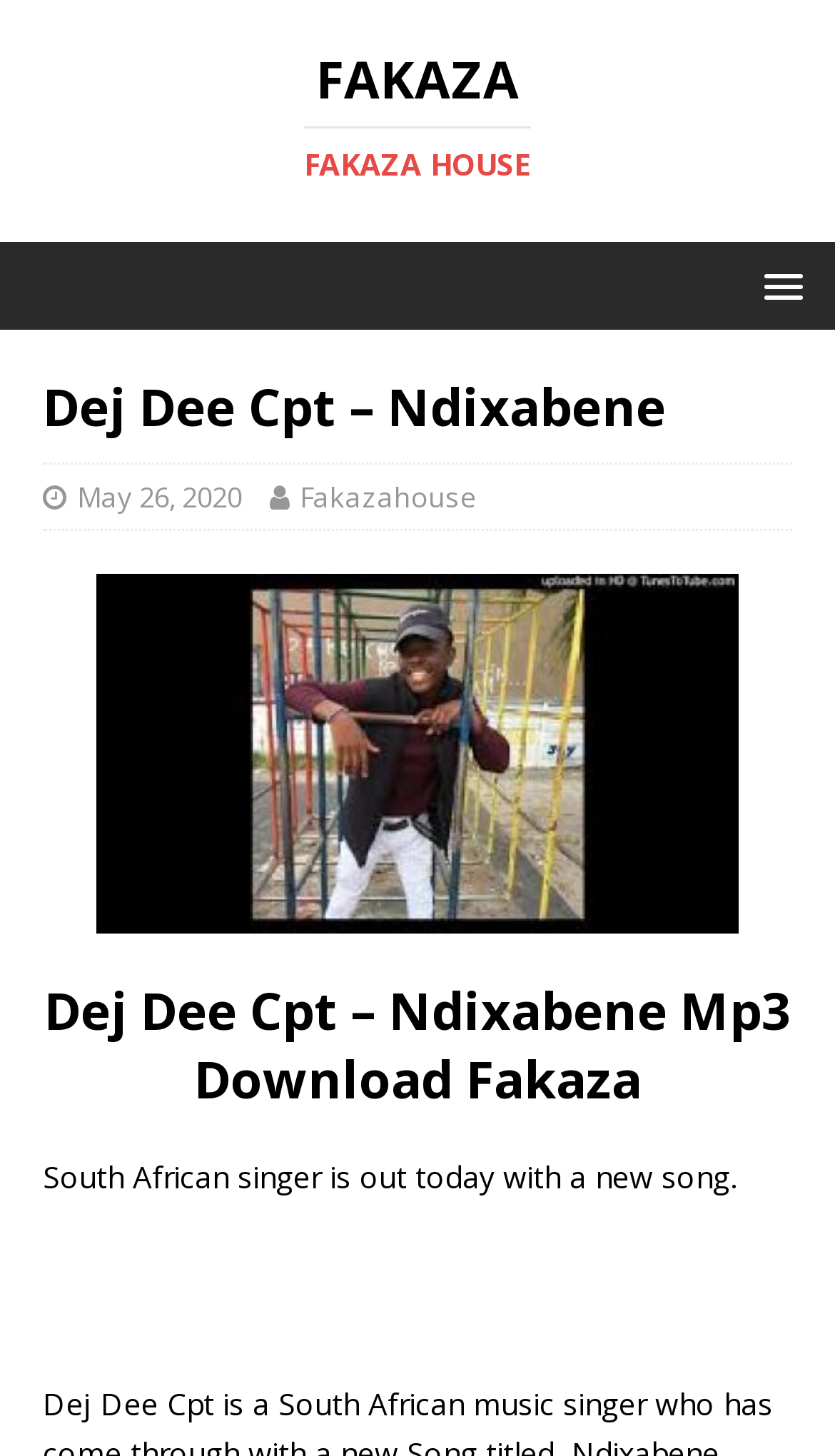Can you identify and provide the main heading of the webpage?

Dej Dee Cpt – Ndixabene